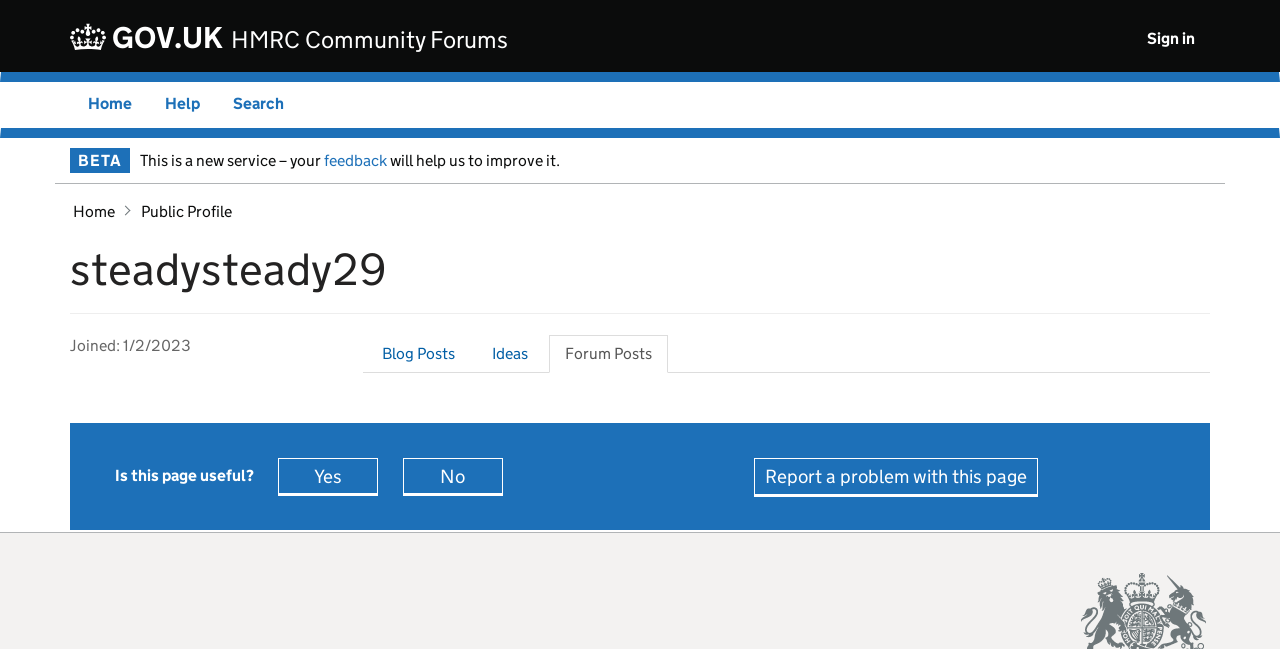Answer in one word or a short phrase: 
What is the date when the user joined?

1/2/2023